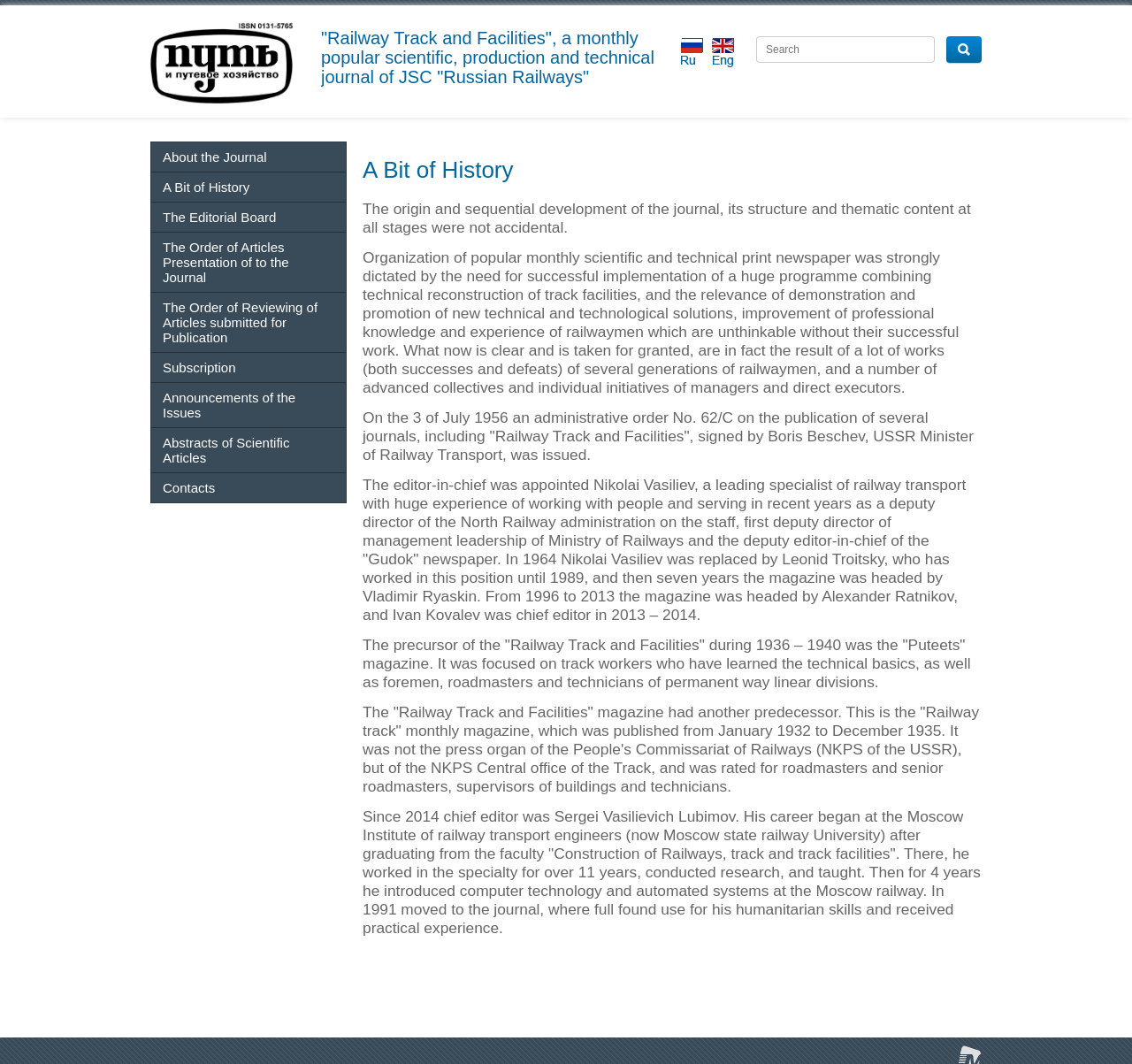Can you give a comprehensive explanation to the question given the content of the image?
What is the purpose of the journal?

I found the answer by reading the StaticText element with OCR text 'Organization of popular monthly scientific and technical print newspaper was strongly dictated by the need for successful implementation of a huge programme combining technical reconstruction of track facilities, and the relevance of demonstration and promotion of new technical and technological solutions, improvement of professional knowledge and experience of railwaymen which are unthinkable without their successful work.' This text explains the purpose of the journal.